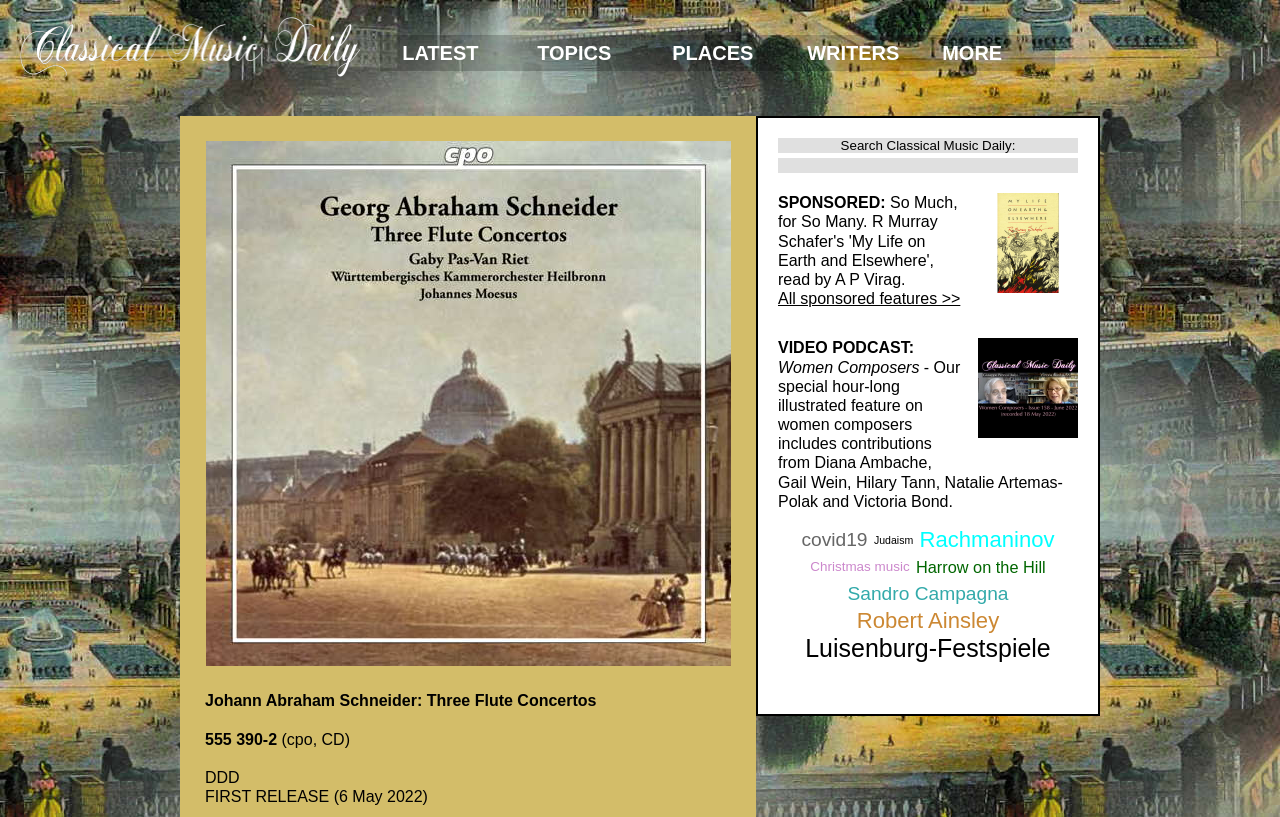Could you indicate the bounding box coordinates of the region to click in order to complete this instruction: "Click CONTACT".

None